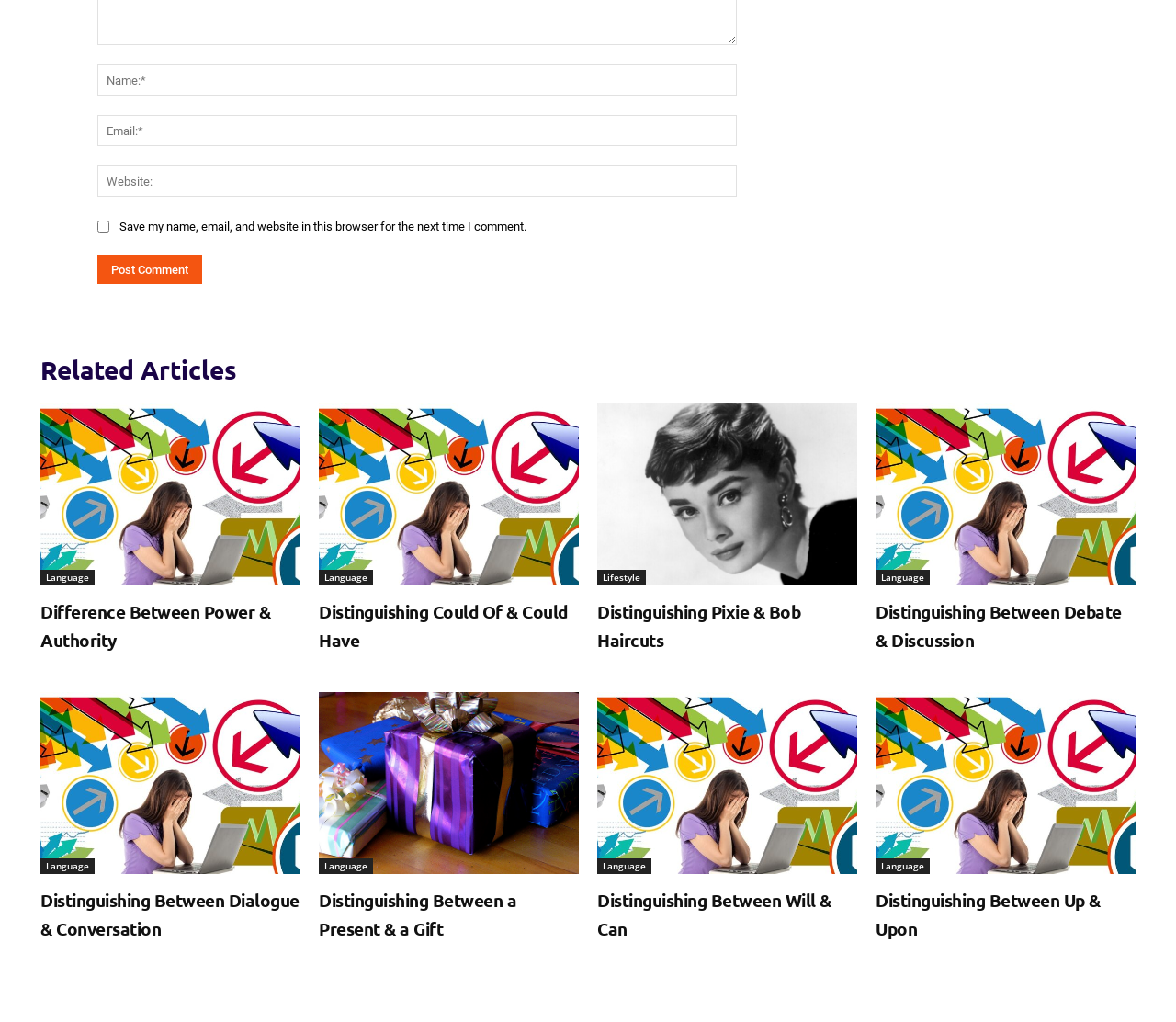Determine the bounding box coordinates of the target area to click to execute the following instruction: "Enter your name."

[0.083, 0.063, 0.627, 0.094]